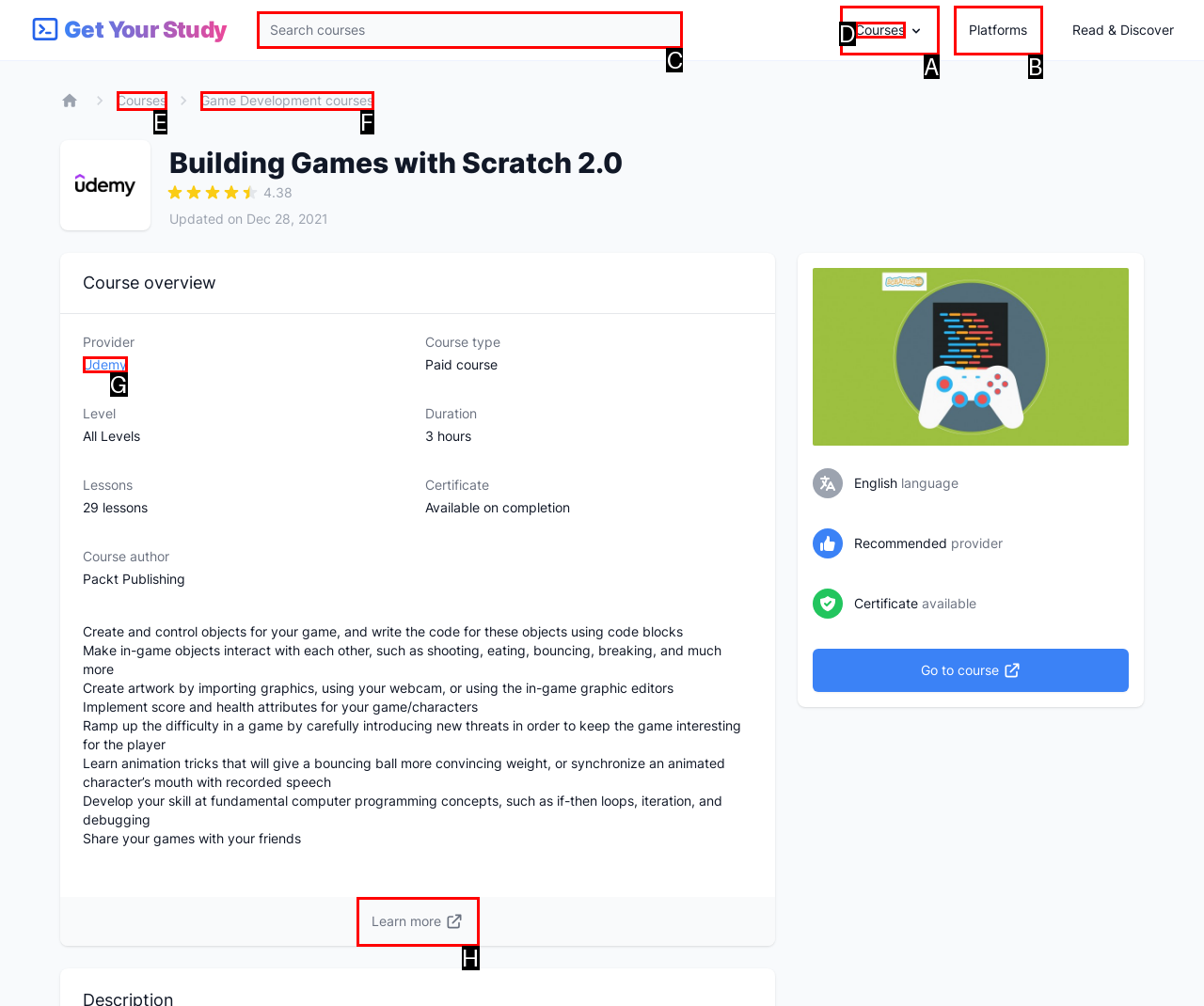Select the appropriate HTML element that needs to be clicked to finish the task: Search courses
Reply with the letter of the chosen option.

C